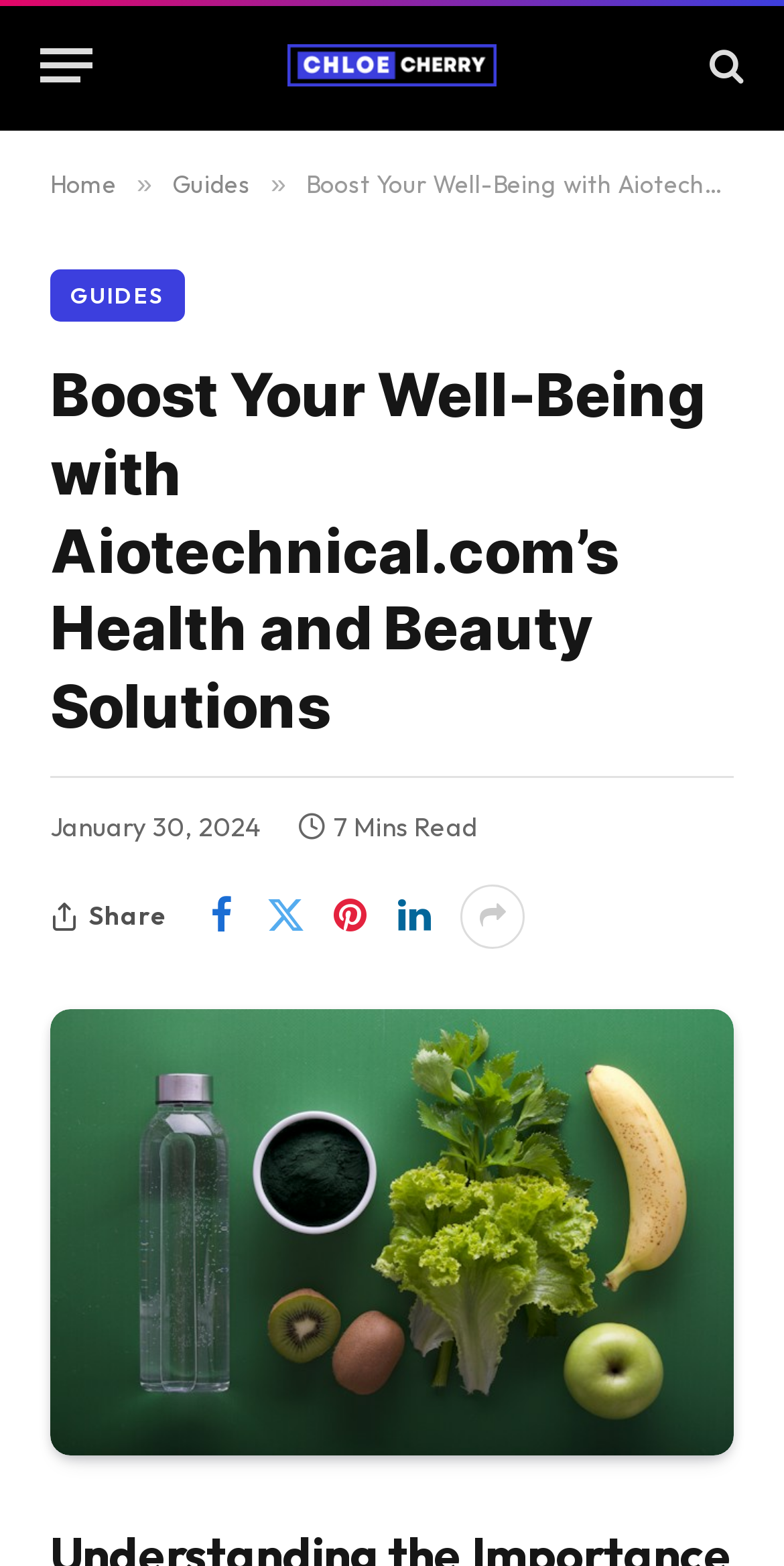Find the bounding box coordinates for the area that must be clicked to perform this action: "View the 'Aiotechnical.com's Health and Beauty' image".

[0.064, 0.644, 0.936, 0.929]